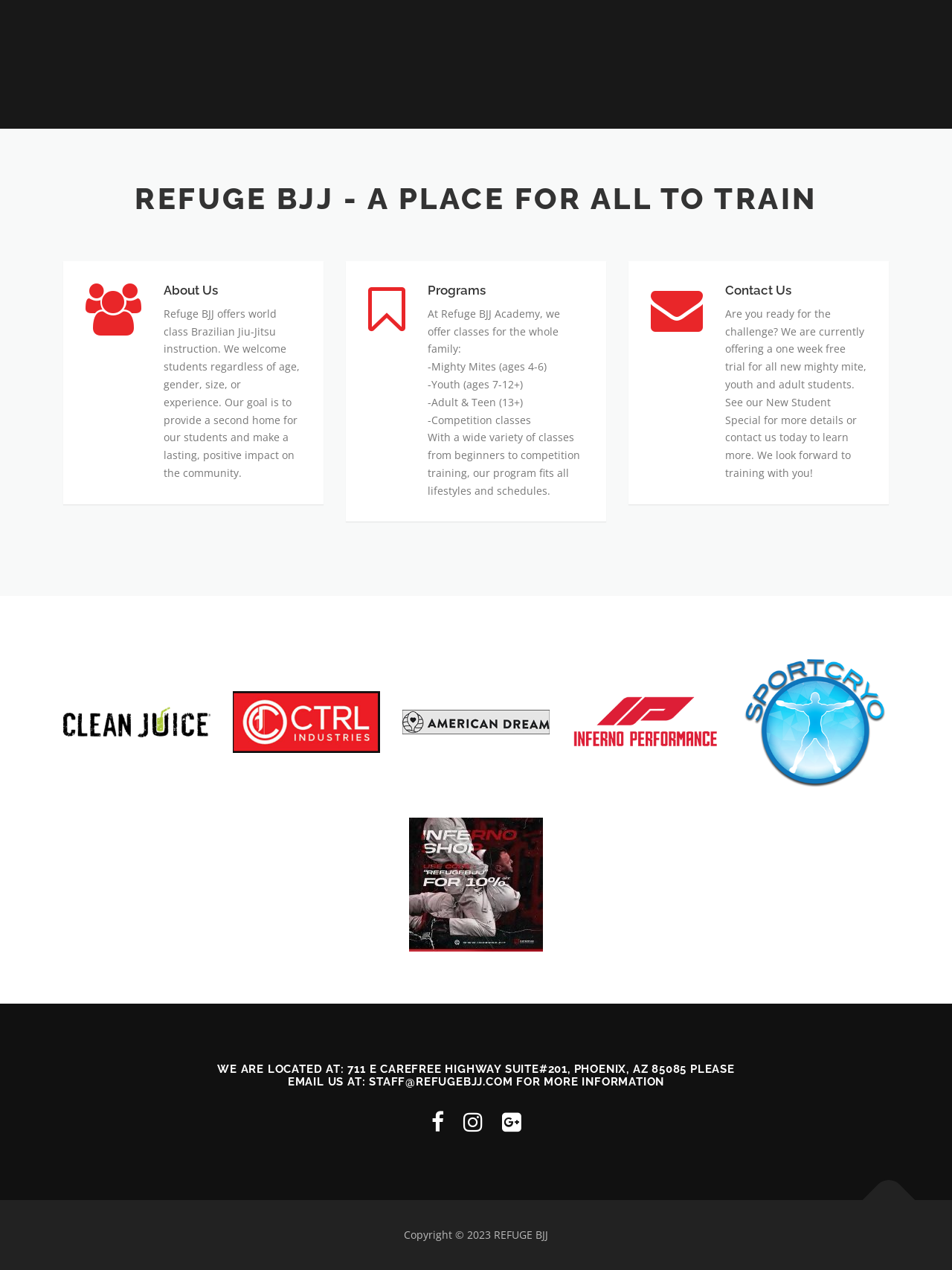Using the provided description: "title="Google Reviews"", find the bounding box coordinates of the corresponding UI element. The output should be four float numbers between 0 and 1, in the format [left, top, right, bottom].

[0.527, 0.871, 0.547, 0.895]